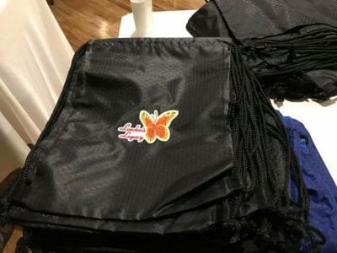Describe all the important aspects and details of the image.

The image features a stack of black drawstring bags, prominently displaying a colorful butterfly logo on the front. These bags are part of a thoughtful initiative by London’s Legacy, aimed at providing essential care items for families at the University of Maryland Medical Center. The organization assembles care bags containing items such as toothpaste, mouthwash, bottled water, wipes, and pain relievers, enabling families to focus on what truly matters during challenging times. The bags are neatly piled, illustrating the preparation for this compassionate effort.